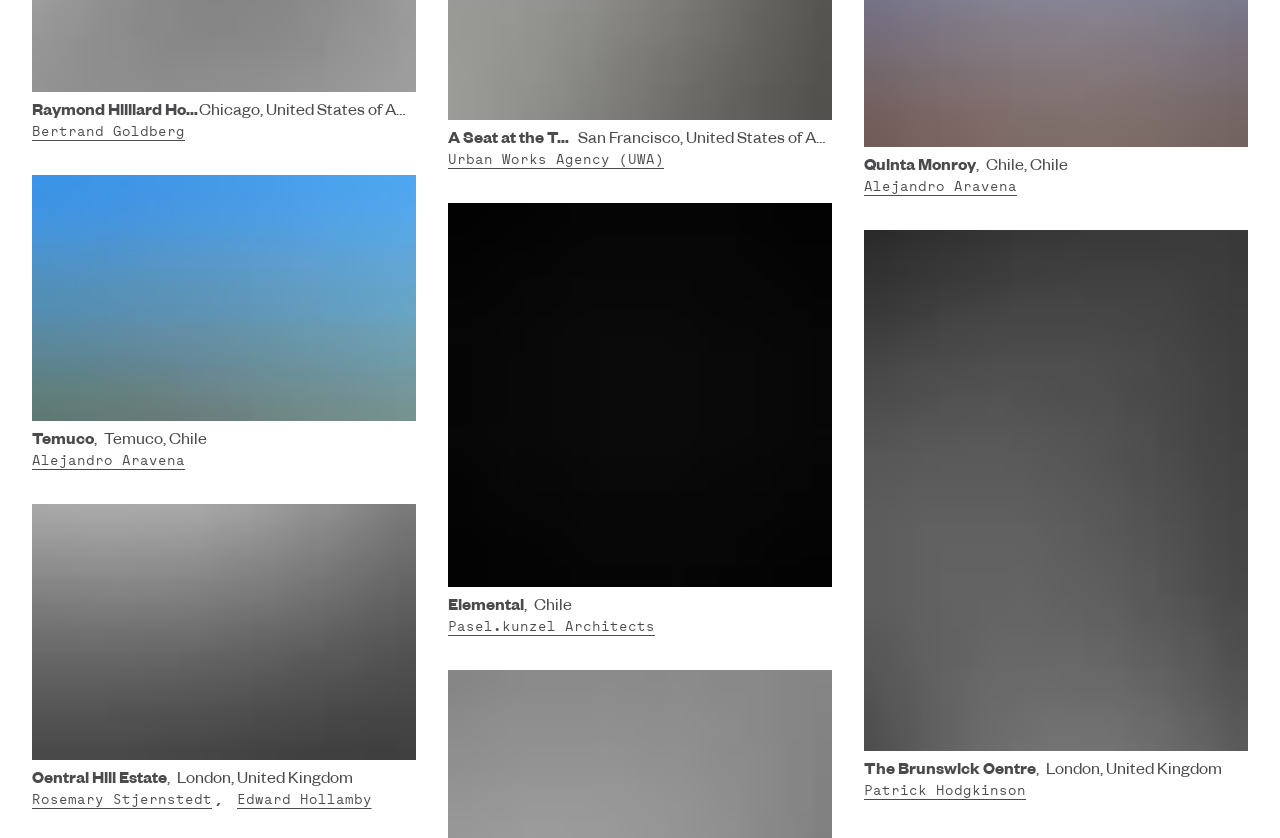Respond to the following query with just one word or a short phrase: 
What is the location of Raymond Hilliard Homes?

Chicago, United States of America